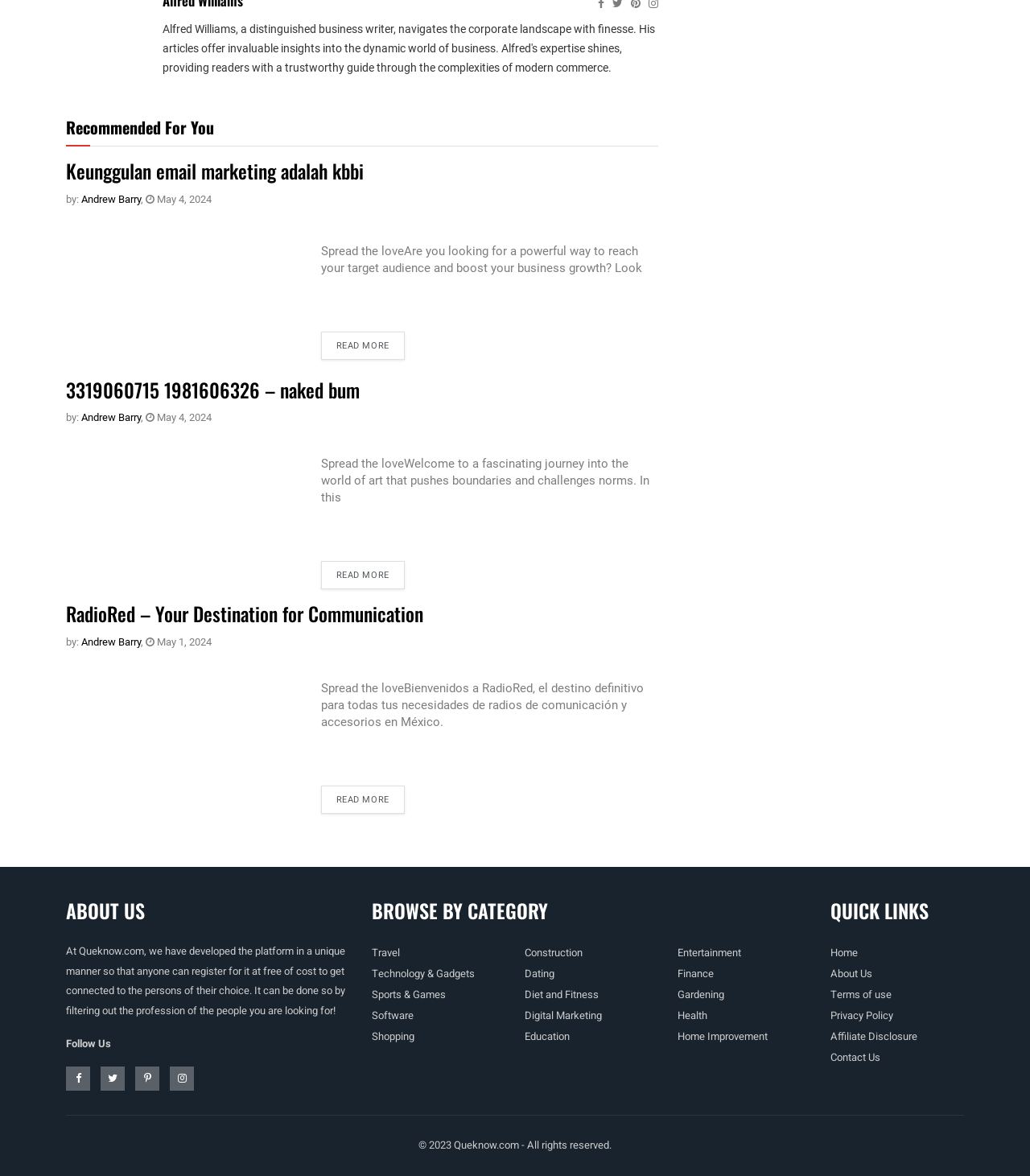Locate the bounding box coordinates of the area you need to click to fulfill this instruction: 'Browse 'Travel' category'. The coordinates must be in the form of four float numbers ranging from 0 to 1: [left, top, right, bottom].

[0.361, 0.804, 0.388, 0.817]